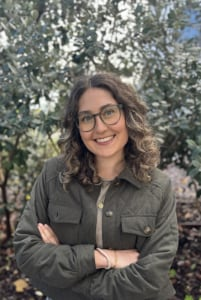How many years of experience does Sarah have in sex education?
Please give a detailed and elaborate explanation in response to the question.

According to the caption, Sarah brings over seven years of experience in sex education, which is mentioned as part of her background and qualifications.